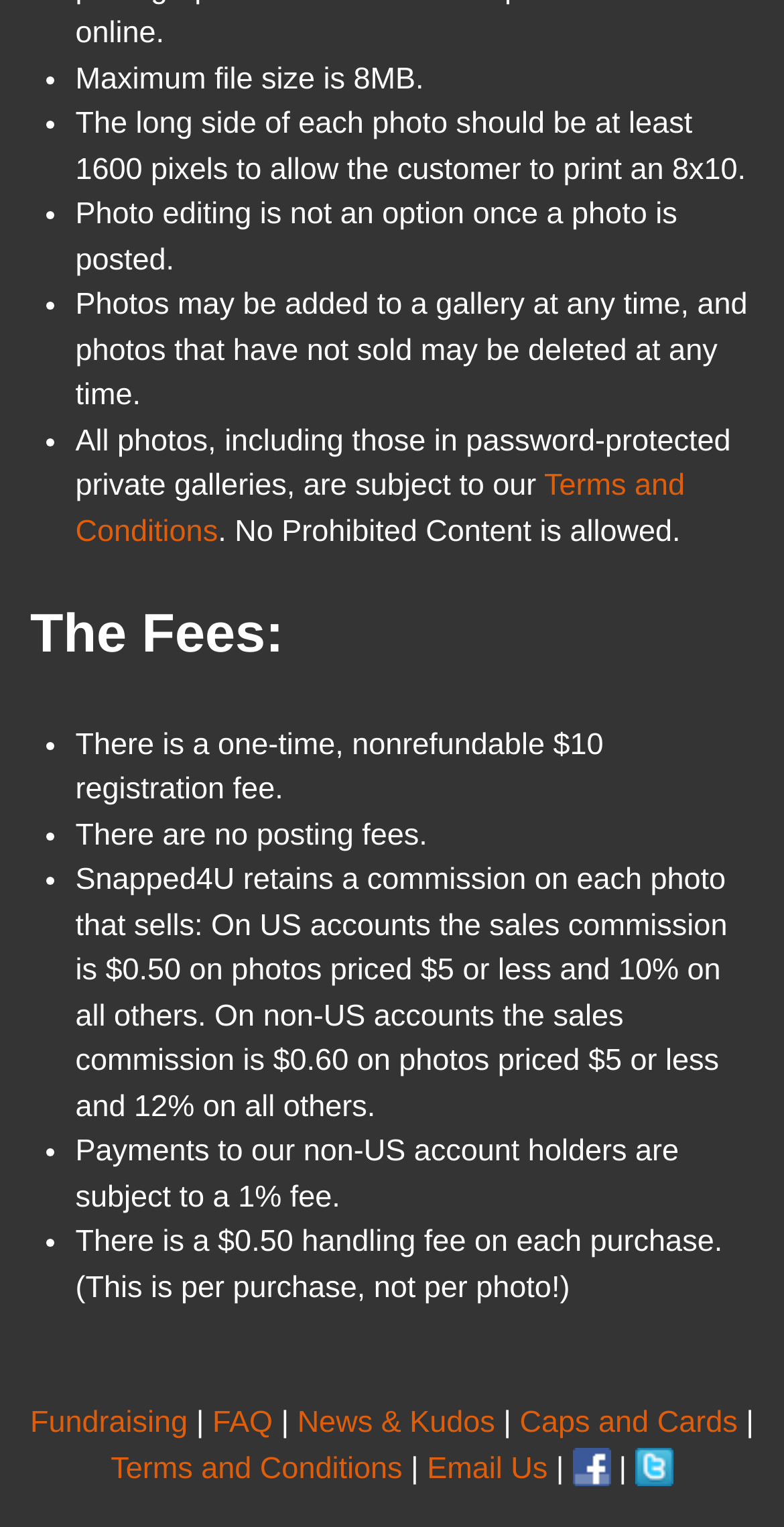Identify the bounding box coordinates of the region that needs to be clicked to carry out this instruction: "Click on Terms and Conditions". Provide these coordinates as four float numbers ranging from 0 to 1, i.e., [left, top, right, bottom].

[0.096, 0.307, 0.874, 0.359]